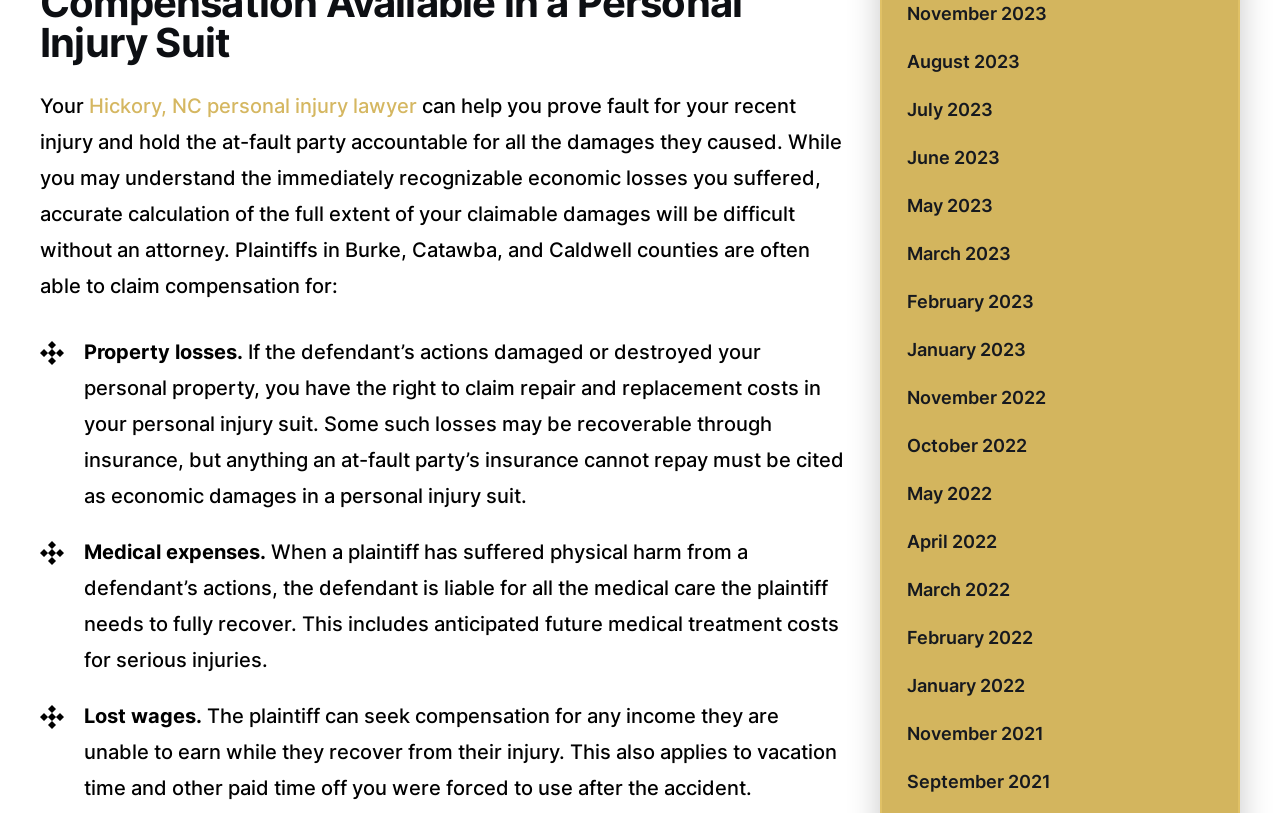Determine the bounding box coordinates of the clickable region to follow the instruction: "Click on 'August 2023'".

[0.709, 0.047, 0.948, 0.106]